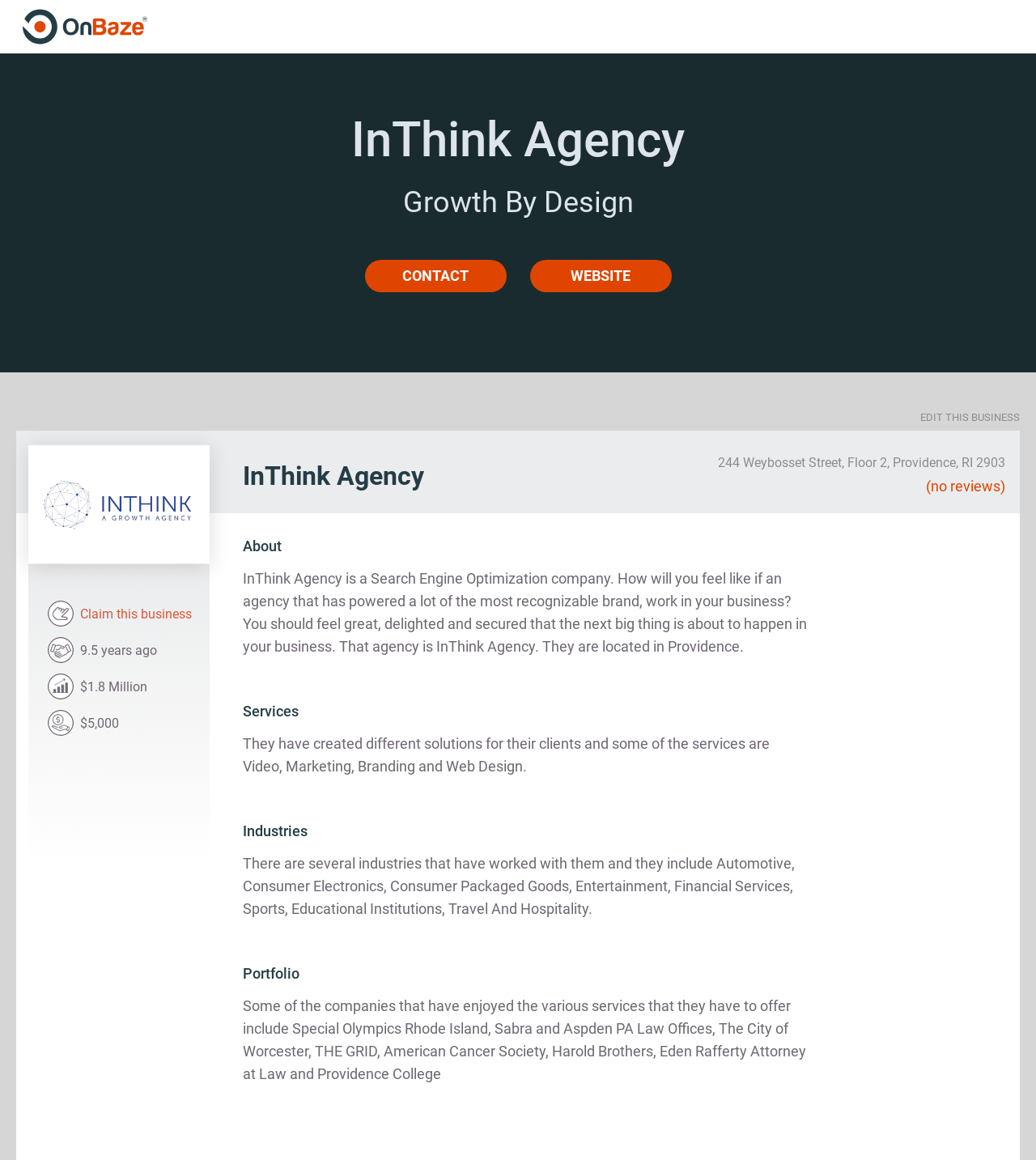Give a full account of the webpage's elements and their arrangement.

The webpage is about InThink Agency, a Search Engine Optimization company. At the top left corner, there is an OnBaze logo, and next to it, the company name "InThink Agency" is displayed in a large font. Below the company name, the tagline "Growth By Design" is written. 

On the top right side, there are three links: "CONTACT", "WEBSITE", and "EDIT THIS BUSINESS". Below these links, there is a large background image that spans the entire width of the page.

In the middle section, there is a smaller InThink Agency logo, followed by the company's address and a note indicating that there are no reviews. Below this, there are several sections, each with a heading and a brief description. The sections include "About", which describes the company's services and location; "Services", which lists the services offered, such as Video, Marketing, Branding, and Web Design; "Industries", which lists the industries the company has worked with; and "Portfolio", which lists some of the companies that have used their services.

Throughout the middle section, there are several icons, including "Claim This Business", "Founded", "Revenue", and "Starts at", which provide additional information about the company.